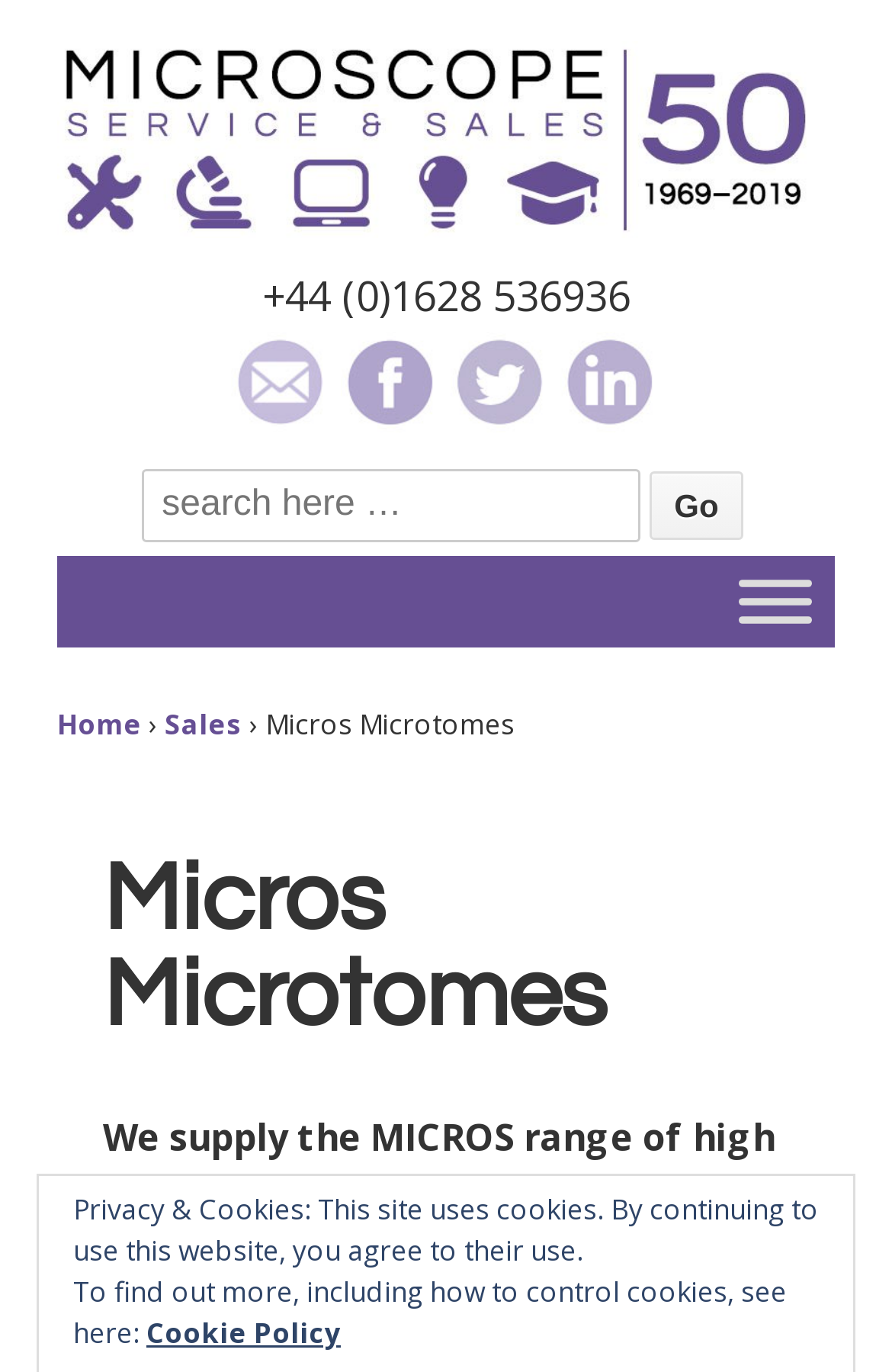What is the purpose of the search bar?
Based on the image, answer the question with as much detail as possible.

The search bar is located on the top right corner of the webpage, and it allows users to search for specific content within the website. The search bar is accompanied by a 'Go' button, which suggests that users can input their search queries and click the button to get the search results.